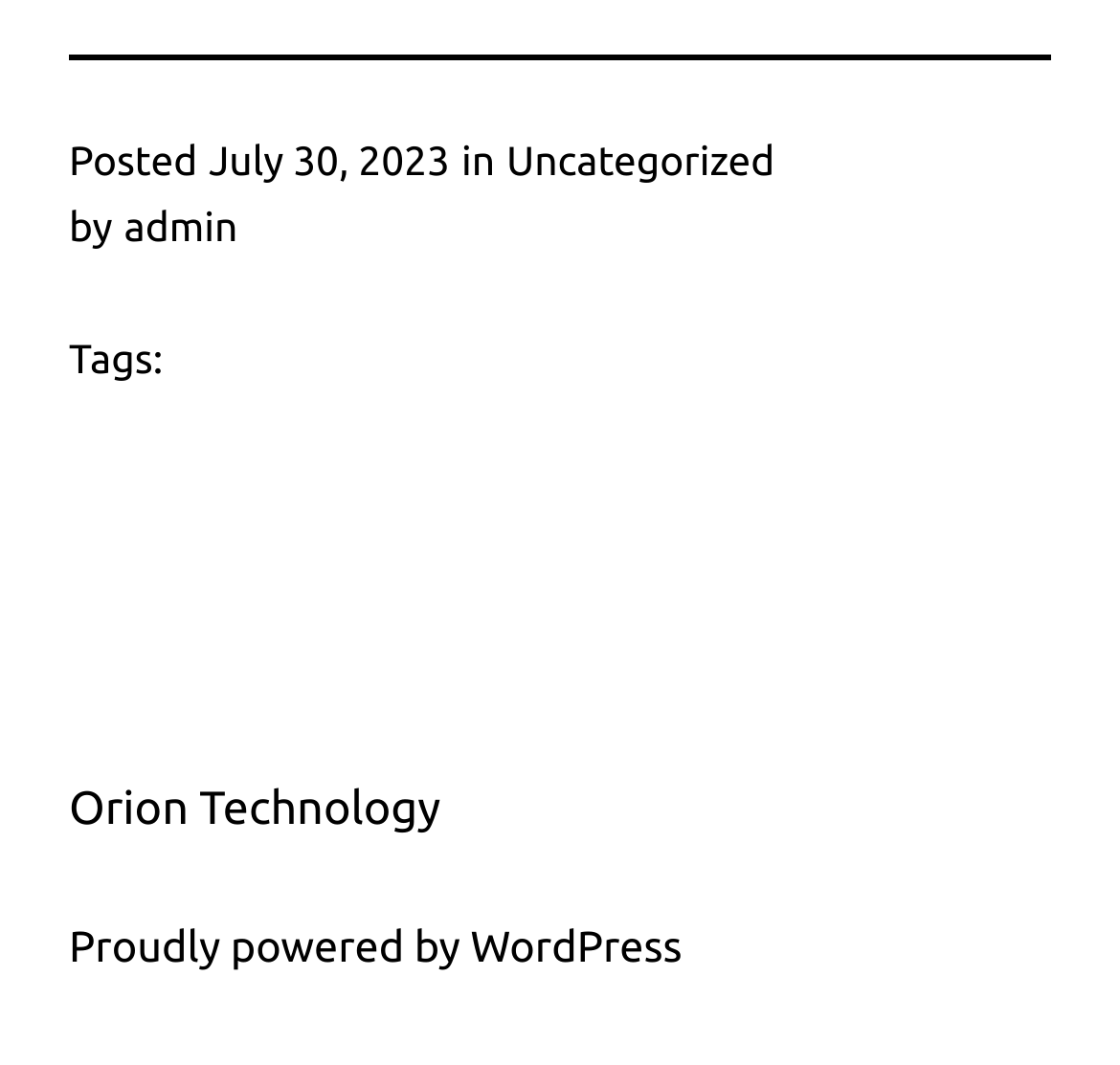Identify the bounding box for the UI element that is described as follows: "WordPress".

[0.42, 0.865, 0.609, 0.911]